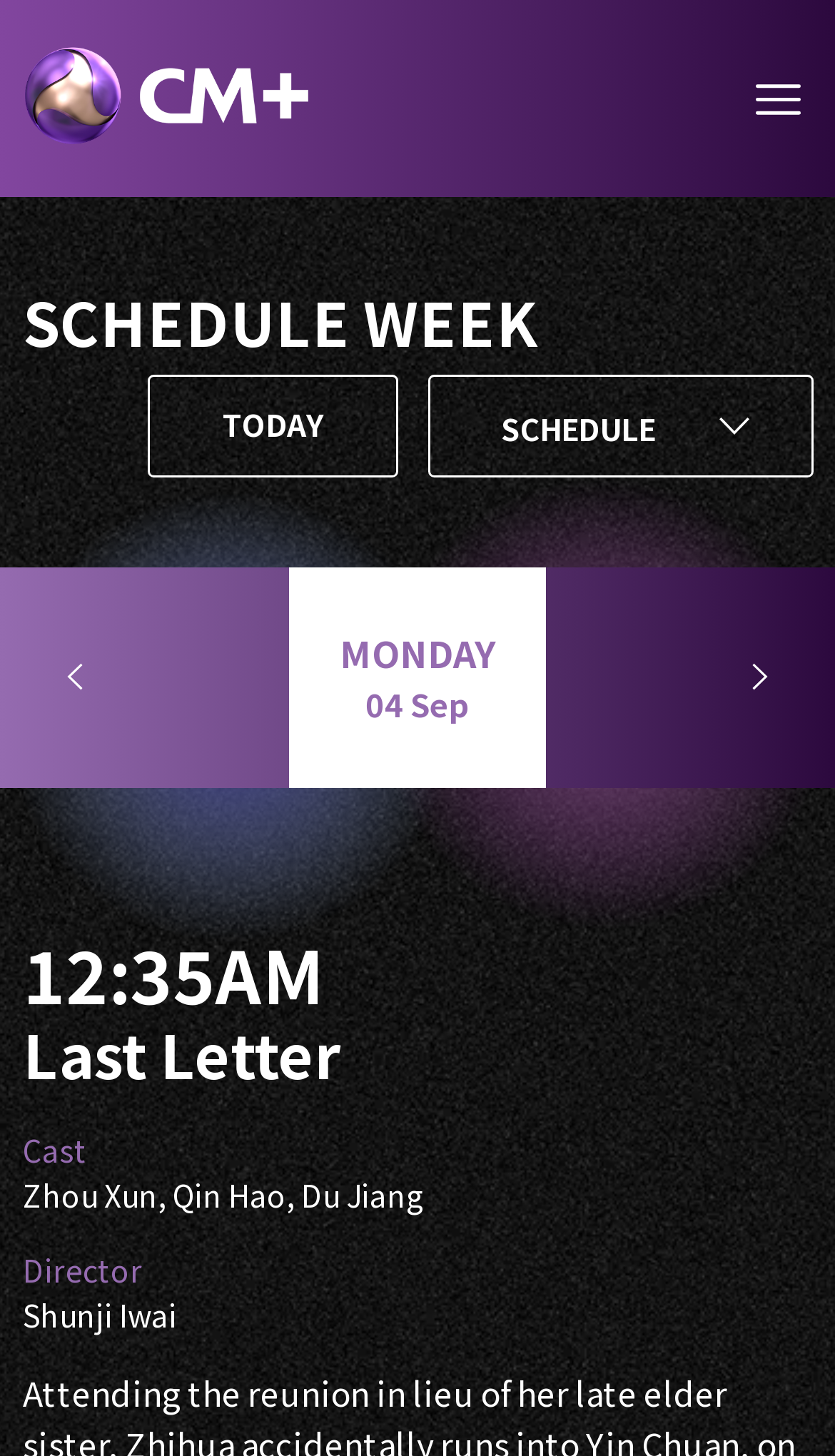Answer the following query with a single word or phrase:
What is the cast of the movie 'Last Letter'?

Zhou Xun, Qin Hao, Du Jiang